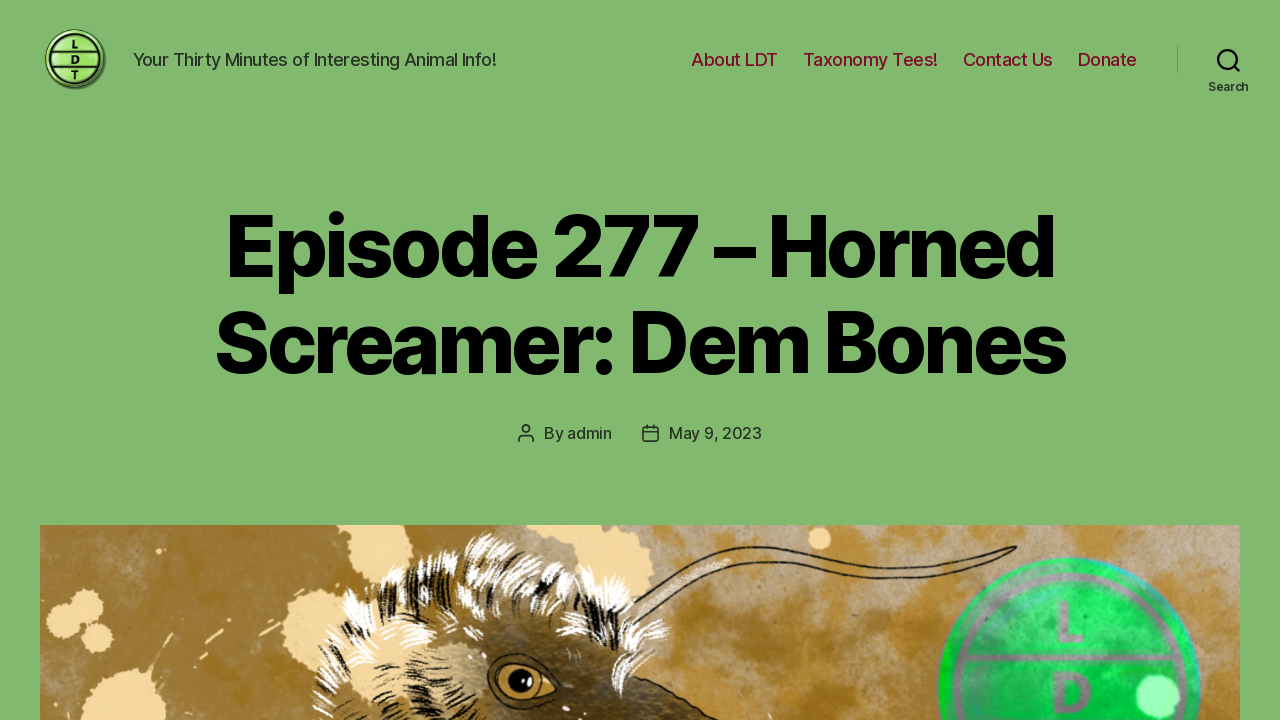Please answer the following question using a single word or phrase: 
What is the author of the article?

admin